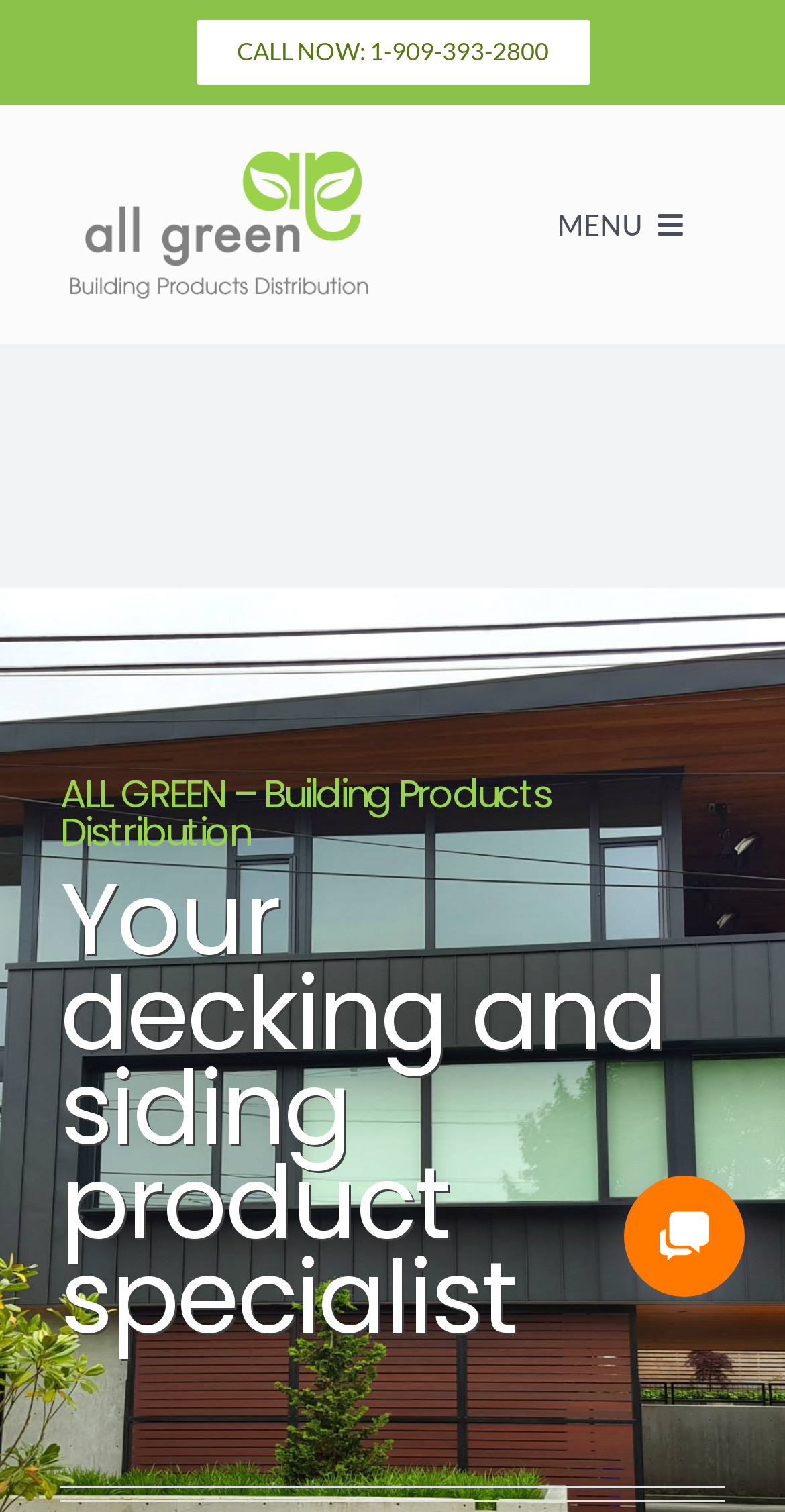What is the section at the top of the page with the company name and tagline?
Refer to the image and provide a one-word or short phrase answer.

Page Title Bar